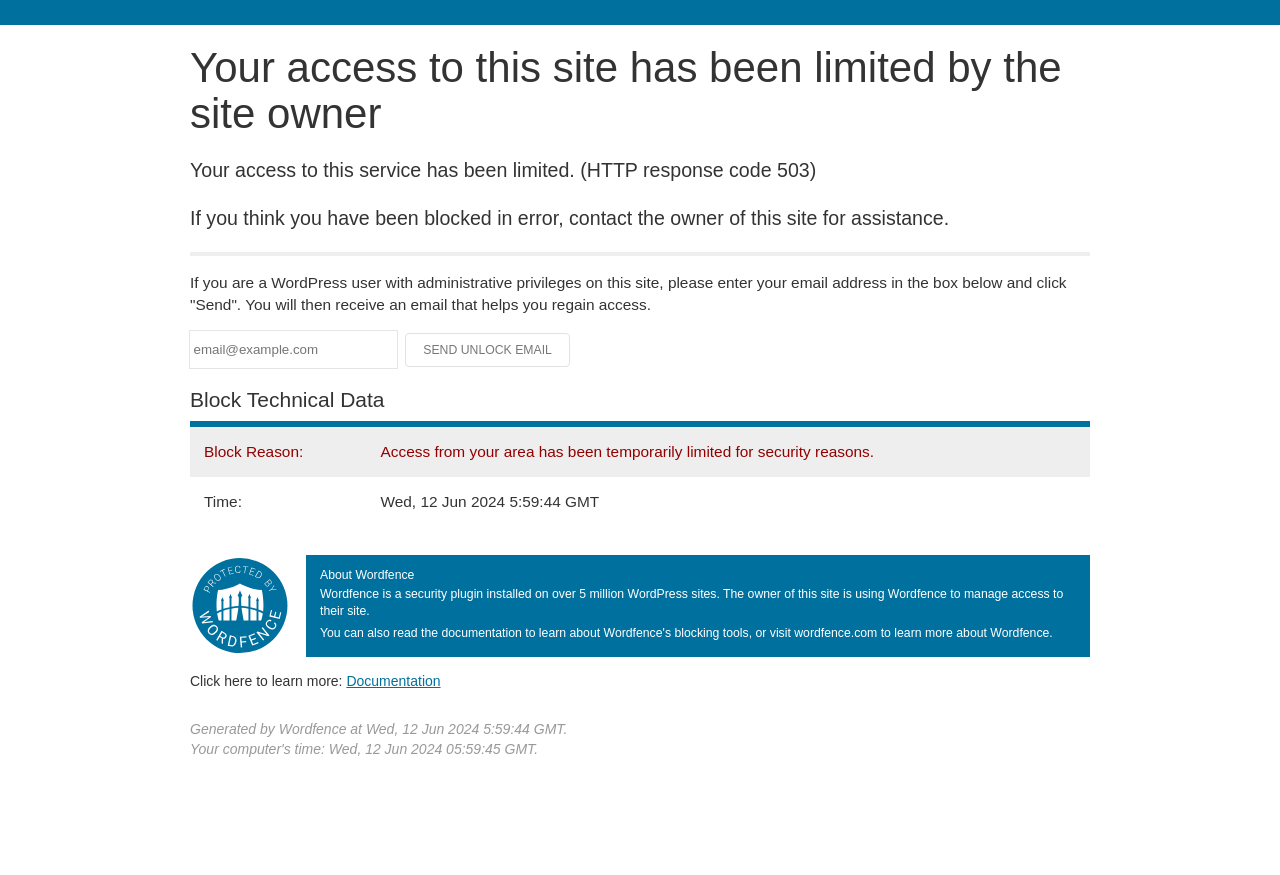Locate the UI element that matches the description name="email" placeholder="email@example.com" in the webpage screenshot. Return the bounding box coordinates in the format (top-left x, top-left y, bottom-right x, bottom-right y), with values ranging from 0 to 1.

[0.148, 0.378, 0.31, 0.42]